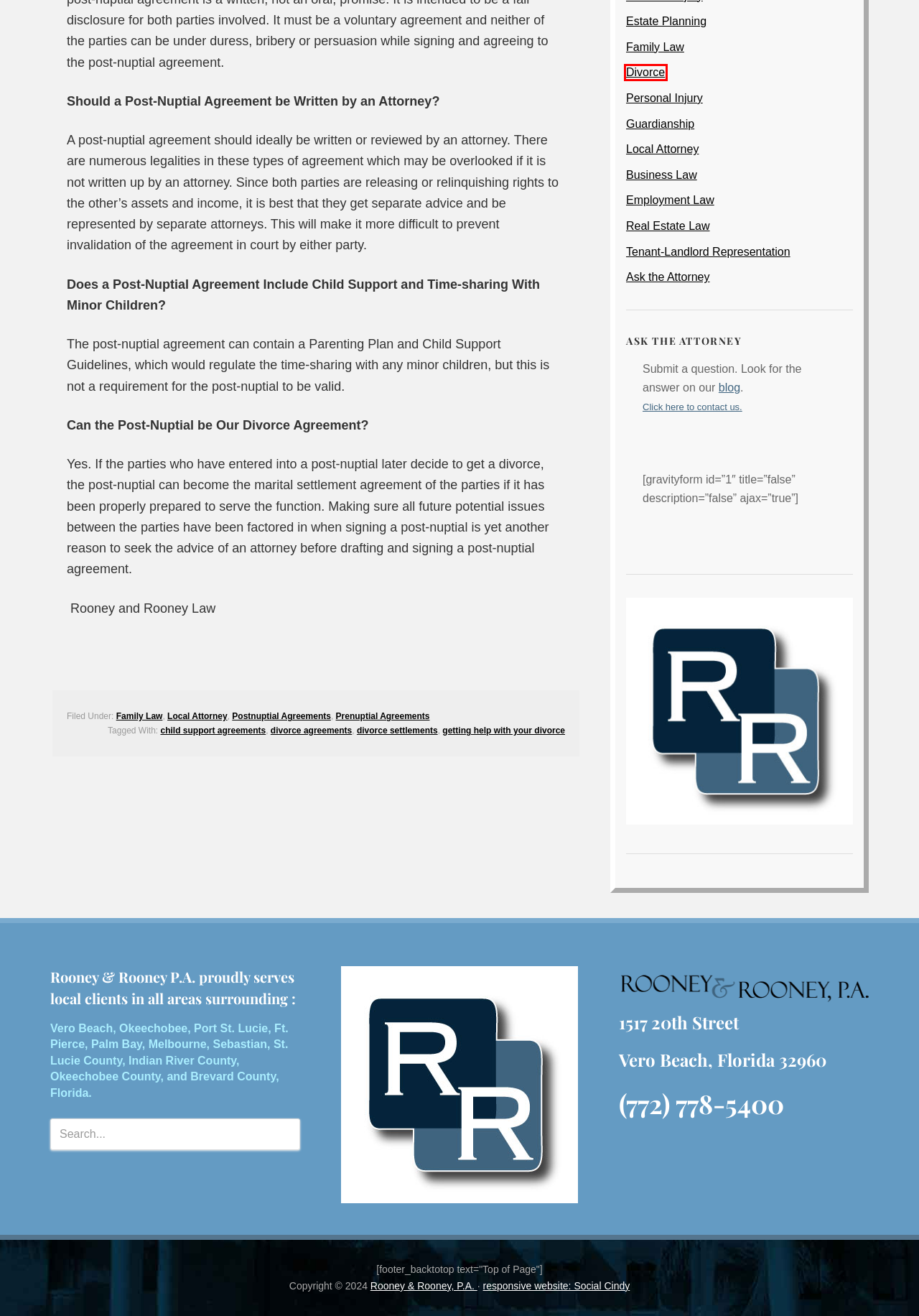Analyze the given webpage screenshot and identify the UI element within the red bounding box. Select the webpage description that best matches what you expect the new webpage to look like after clicking the element. Here are the candidates:
A. Postnuptial Agreements
B. Prenuptial Agreements
C. Ask the Attorney
D. Divorce
E. divorce settlements
F. Employment Law
G. child support agreements
H. Local Attorney

D